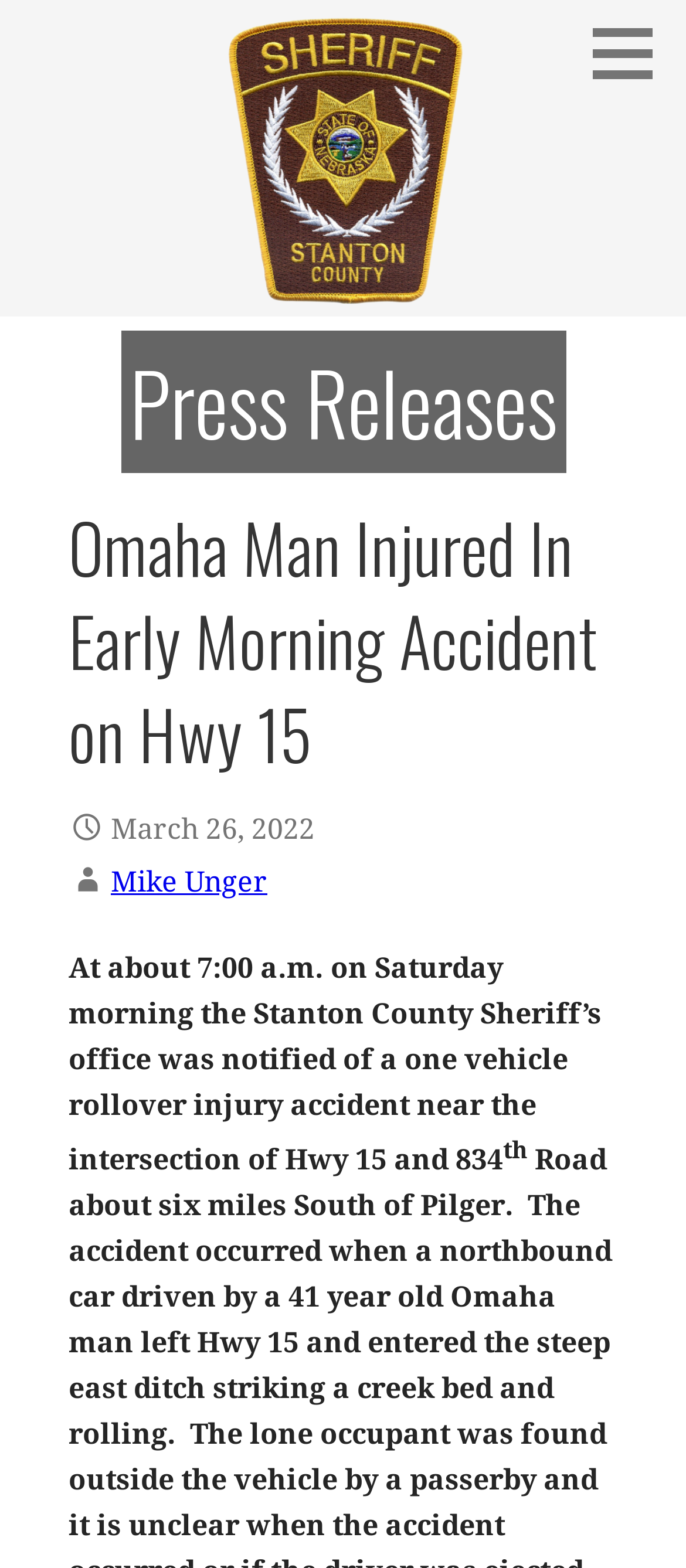What type of accident occurred?
Look at the screenshot and provide an in-depth answer.

I found the type of accident by reading the text 'one vehicle rollover injury accident' which is part of the description of the accident.